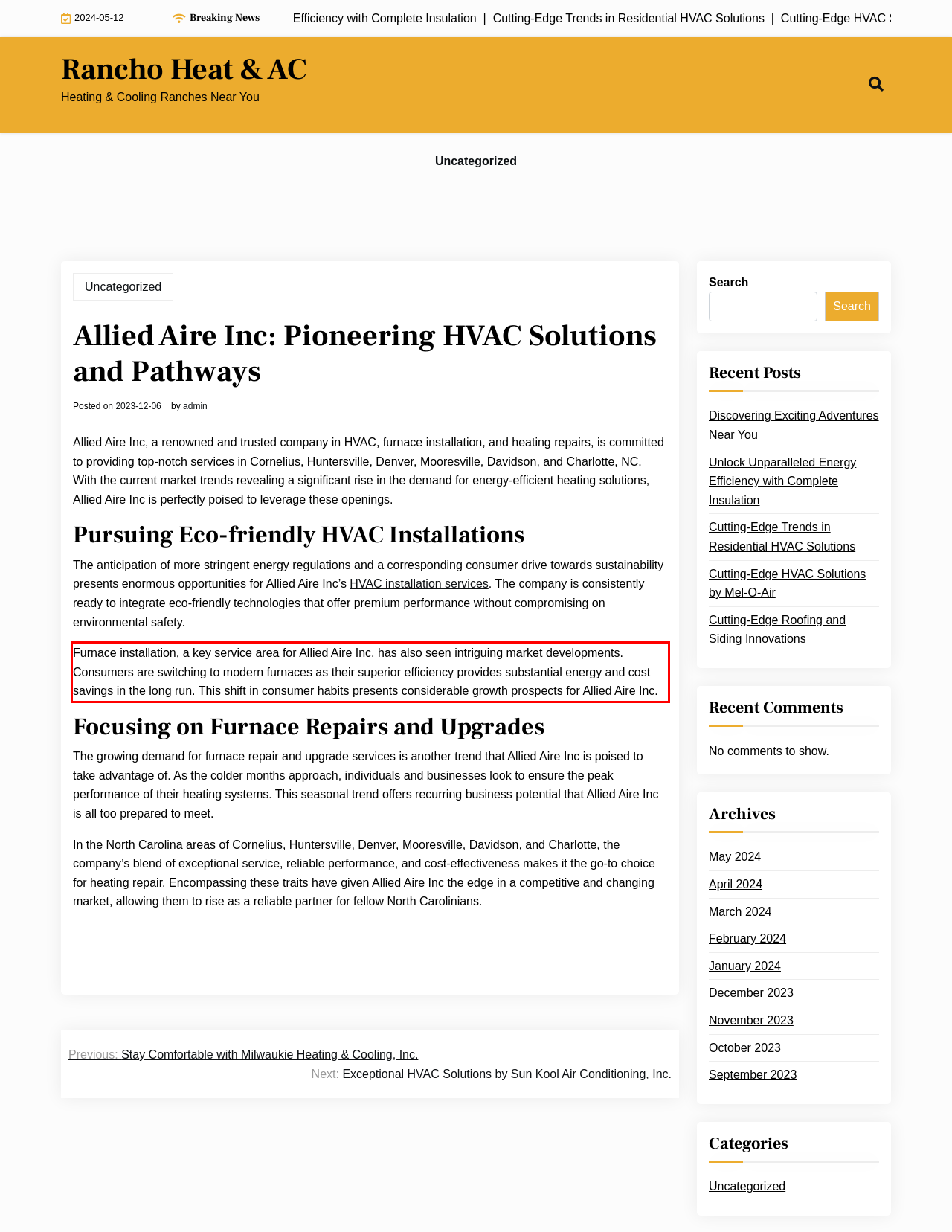Identify and extract the text within the red rectangle in the screenshot of the webpage.

Furnace installation, a key service area for Allied Aire Inc, has also seen intriguing market developments. Consumers are switching to modern furnaces as their superior efficiency provides substantial energy and cost savings in the long run. This shift in consumer habits presents considerable growth prospects for Allied Aire Inc.